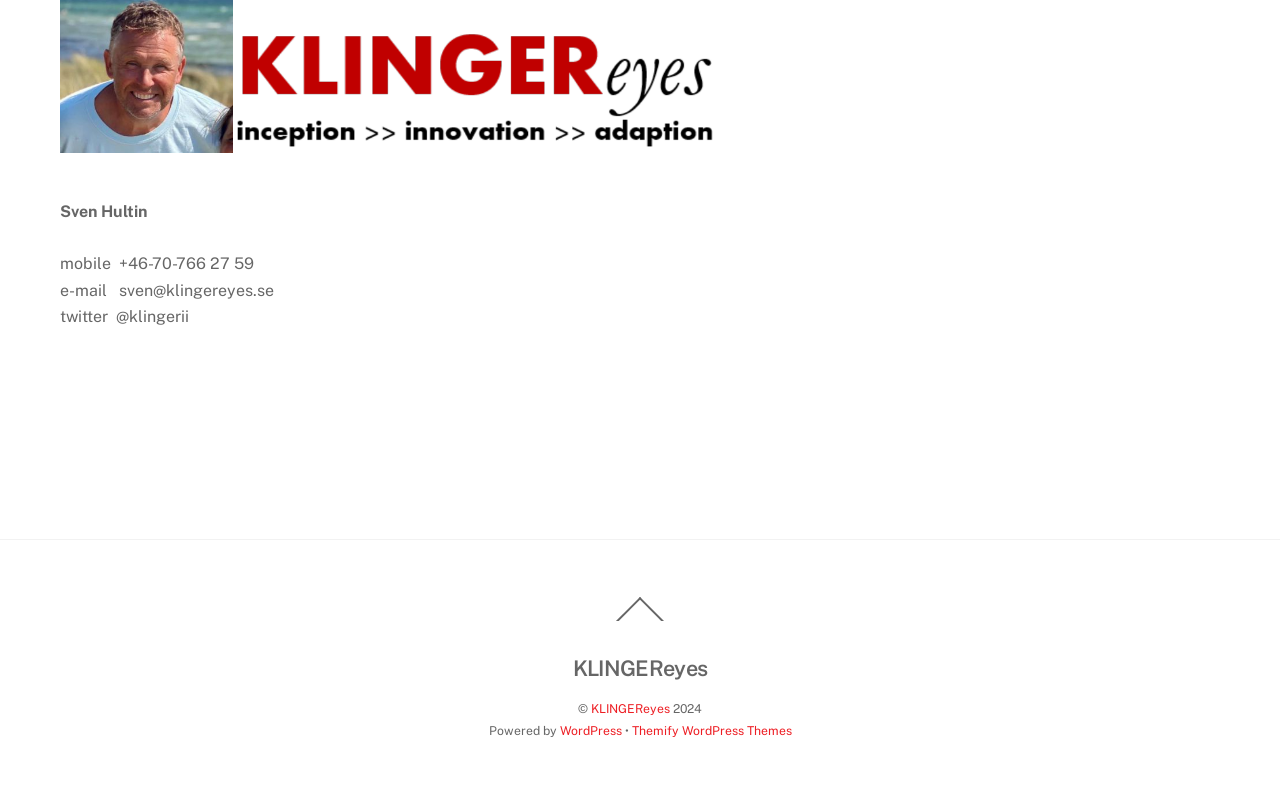Determine the bounding box coordinates of the UI element described below. Use the format (top-left x, top-left y, bottom-right x, bottom-right y) with floating point numbers between 0 and 1: KLINGEReyes

[0.447, 0.819, 0.553, 0.852]